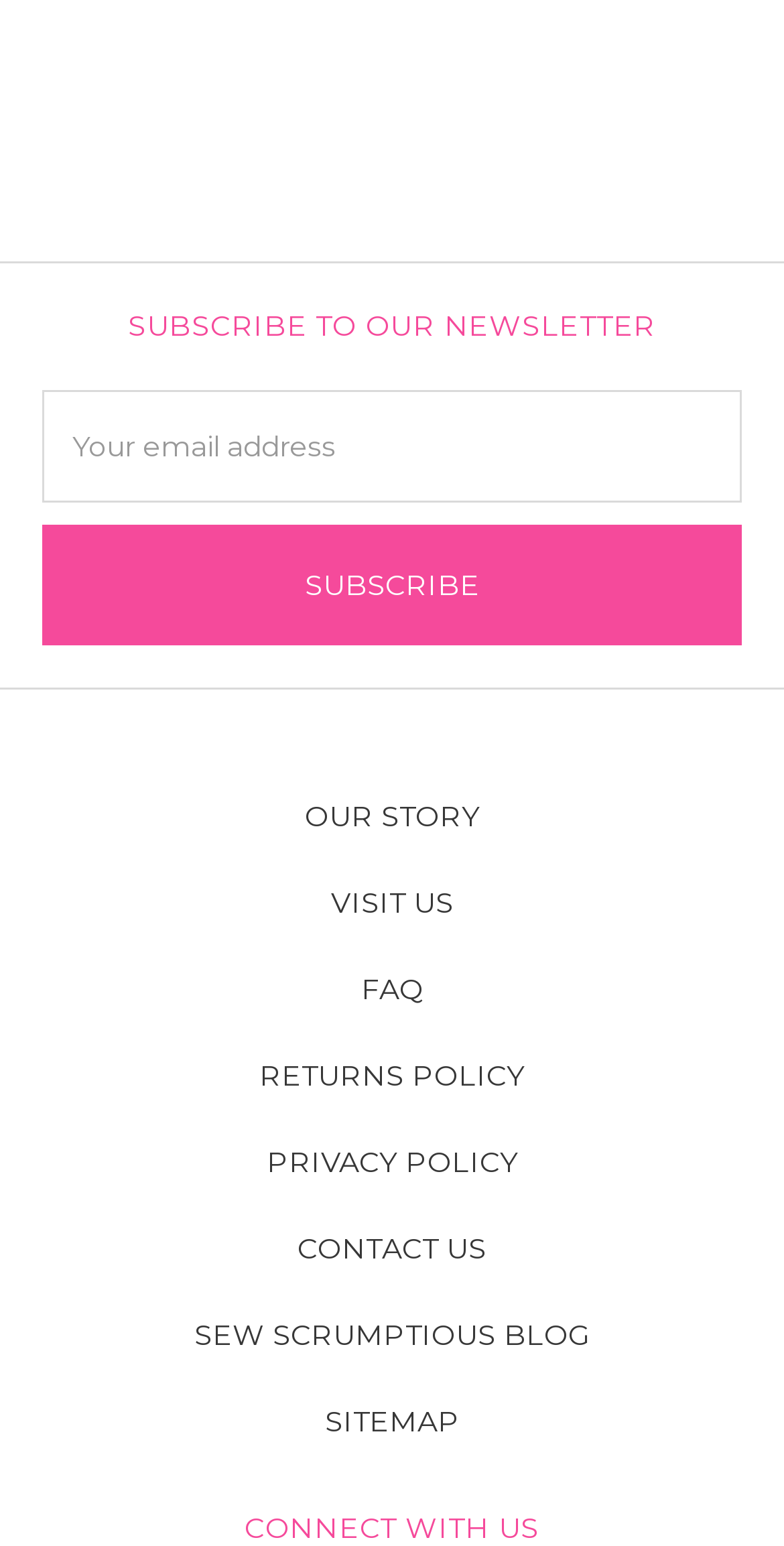What is the function of the button?
Please provide a single word or phrase as your answer based on the image.

Subscribe